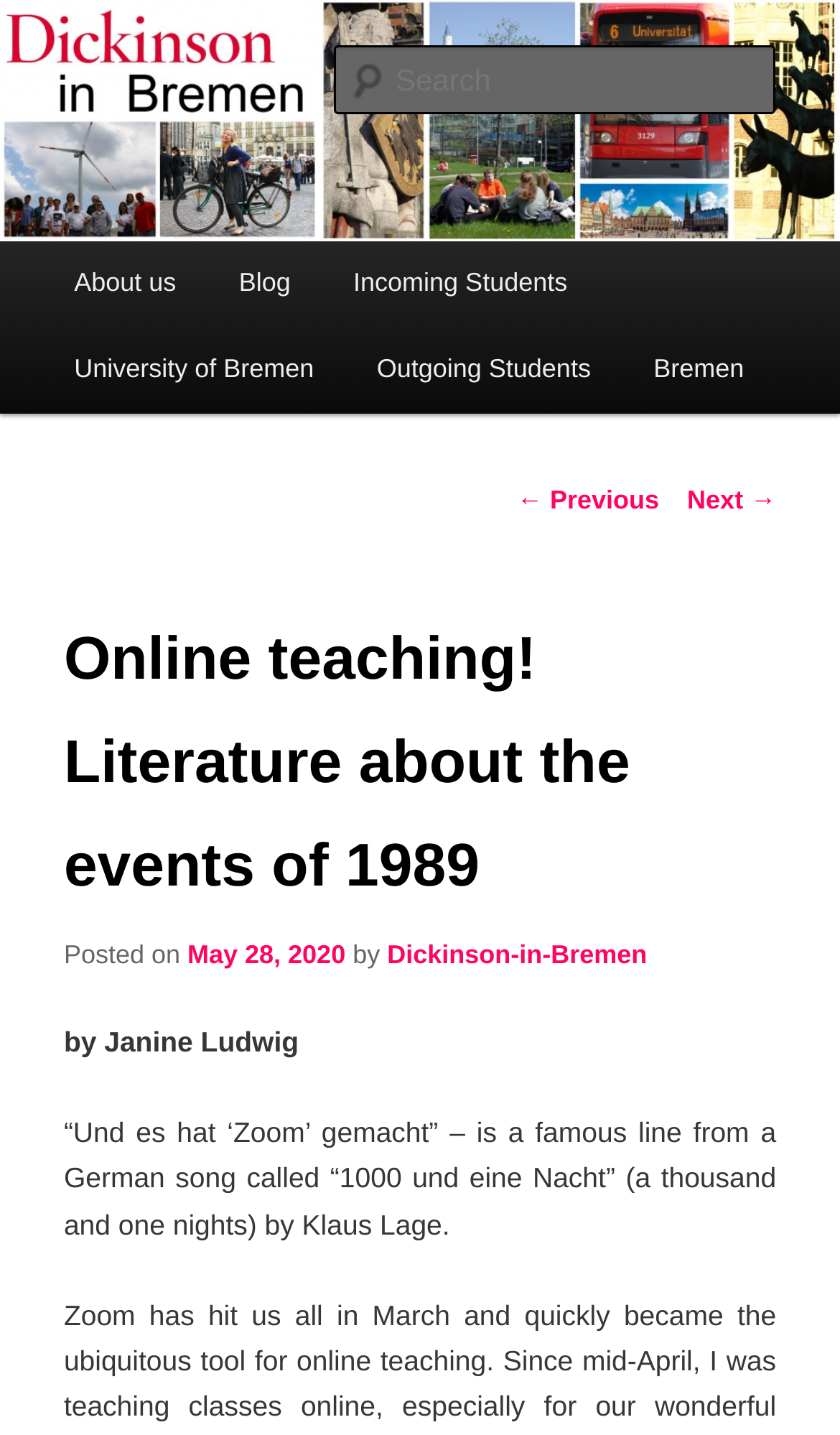Give the bounding box coordinates for this UI element: "parent_node: Search name="s" placeholder="Search"". The coordinates should be four float numbers between 0 and 1, arranged as [left, top, right, bottom].

[0.396, 0.032, 0.924, 0.08]